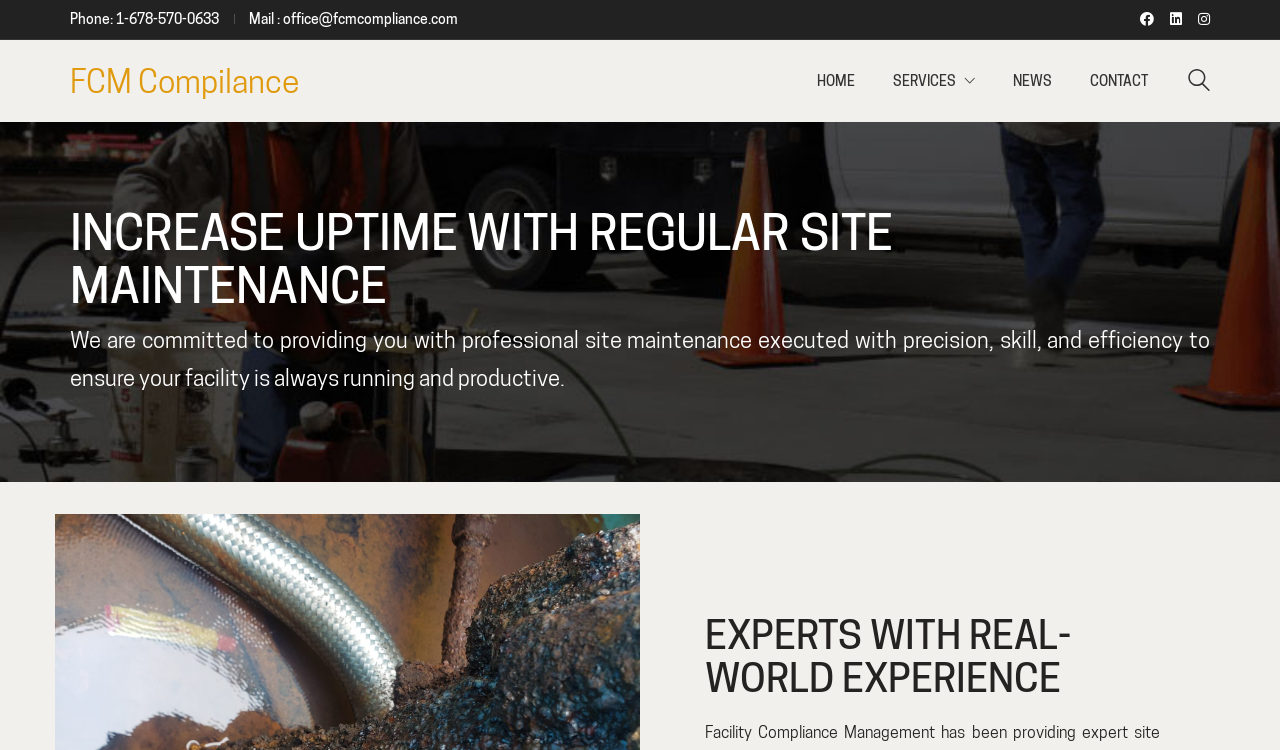Please specify the bounding box coordinates of the region to click in order to perform the following instruction: "Call the phone number".

[0.055, 0.013, 0.171, 0.038]